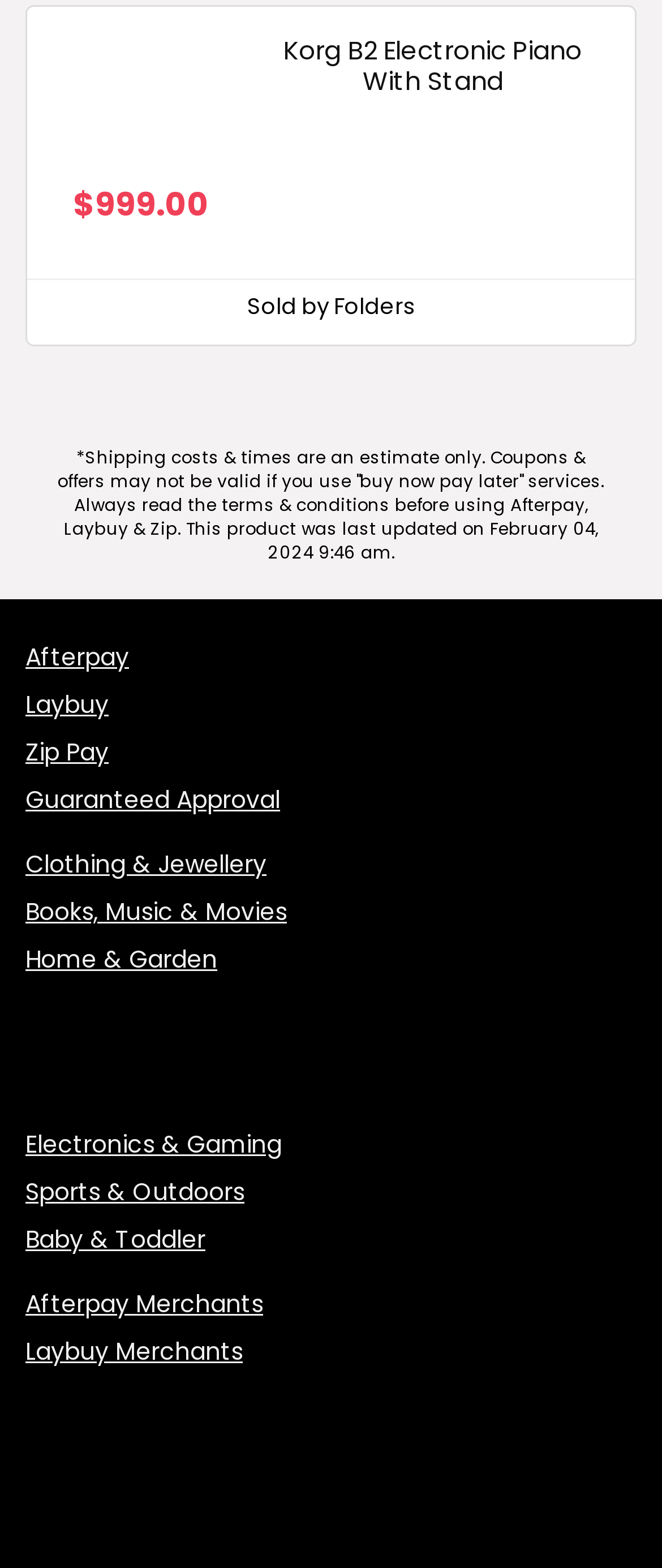Find and specify the bounding box coordinates that correspond to the clickable region for the instruction: "Use Afterpay".

[0.038, 0.408, 0.195, 0.43]